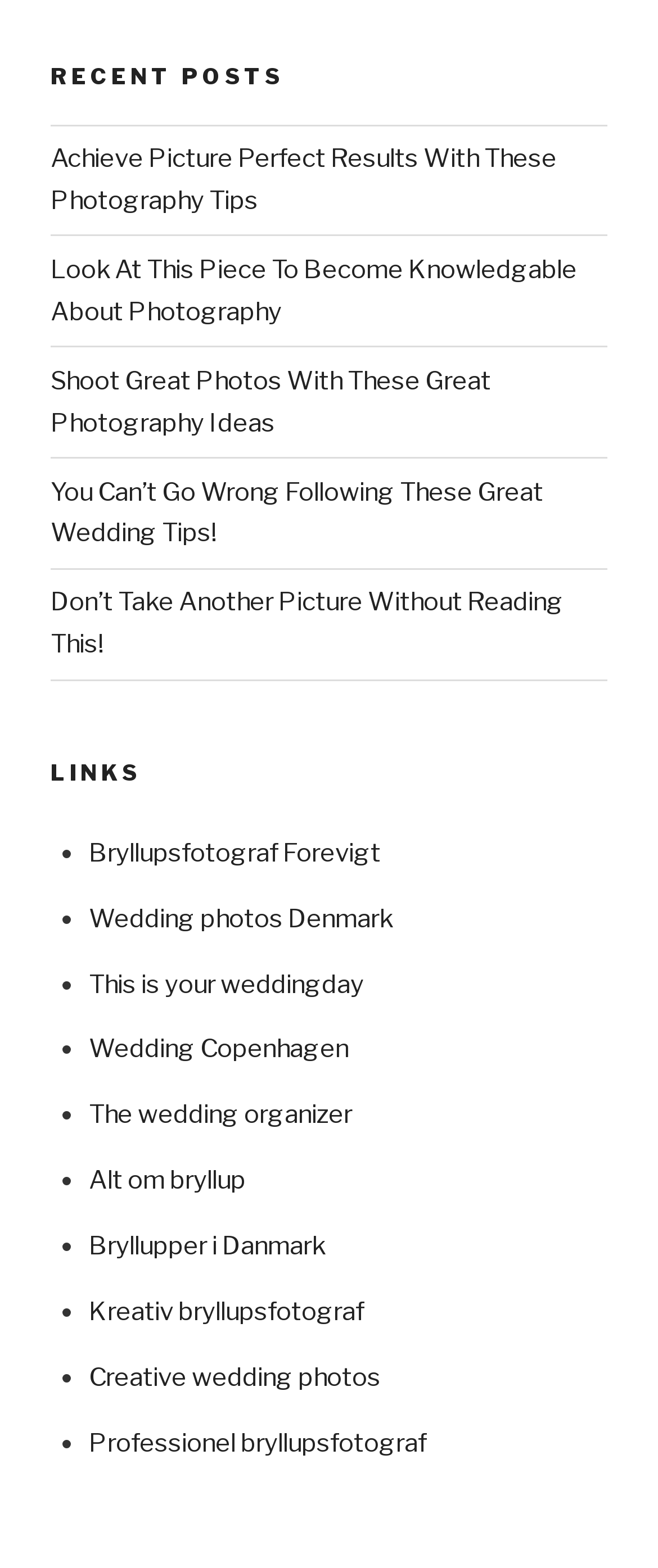What is the purpose of the 'LINKS' section?
Using the visual information, answer the question in a single word or phrase.

To provide external resources